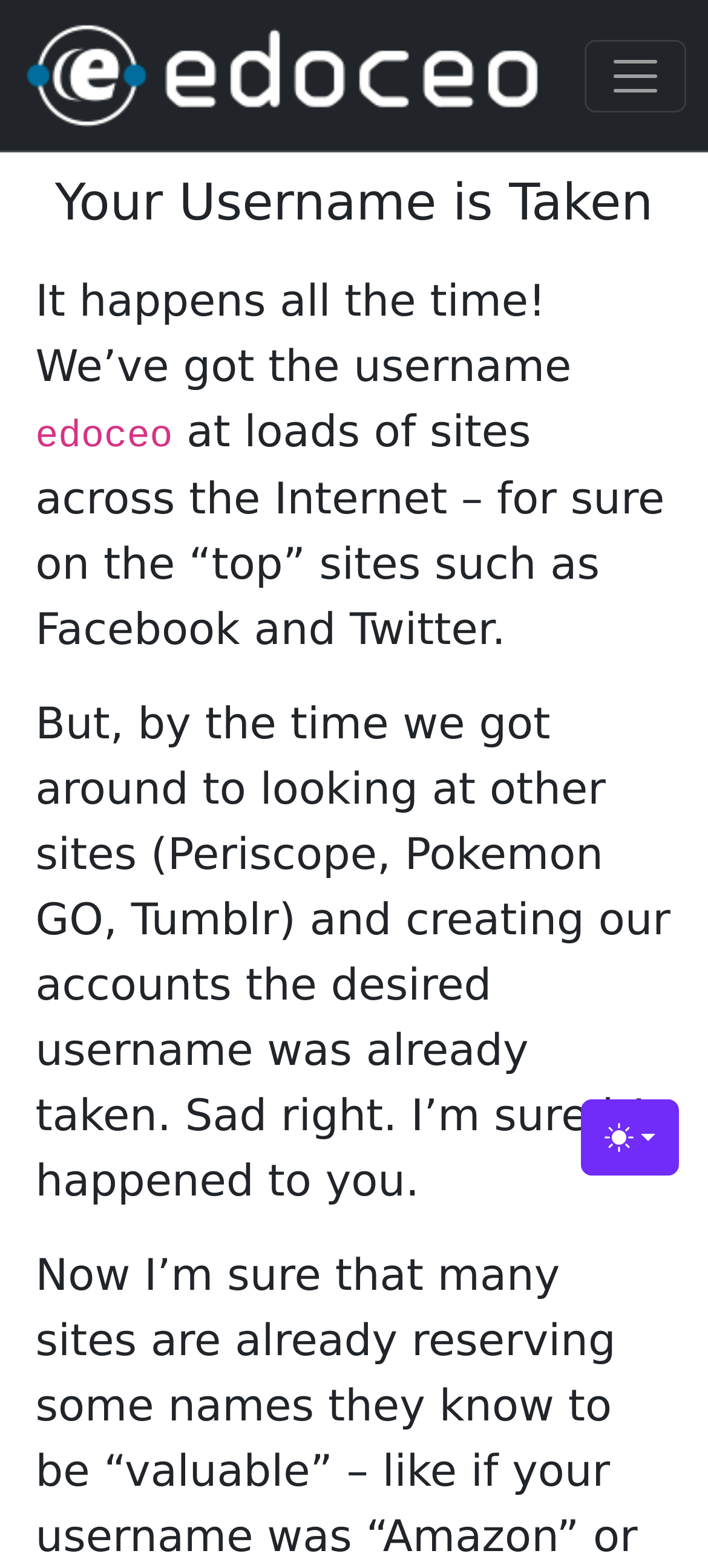Generate a comprehensive description of the webpage.

The webpage is about a common issue of usernames being taken on various websites. At the top left, there is a link to "edoceo" accompanied by an image with the same name. To the right of this link, there is a button to toggle navigation. 

Below the link and image, there is a heading that reads "Your Username is Taken". Under this heading, there are four paragraphs of text. The first paragraph starts with "It happens all the time! We’ve got the username" and spans about three-quarters of the page width. The second paragraph is shorter, containing only the text "edoceo". The third paragraph is longer, discussing how usernames are often taken on popular sites like Facebook and Twitter. The fourth and final paragraph is the longest, sharing a personal experience of not being able to get a desired username on other sites.

At the top right, there is a button to toggle the theme to light mode, accompanied by a small image.